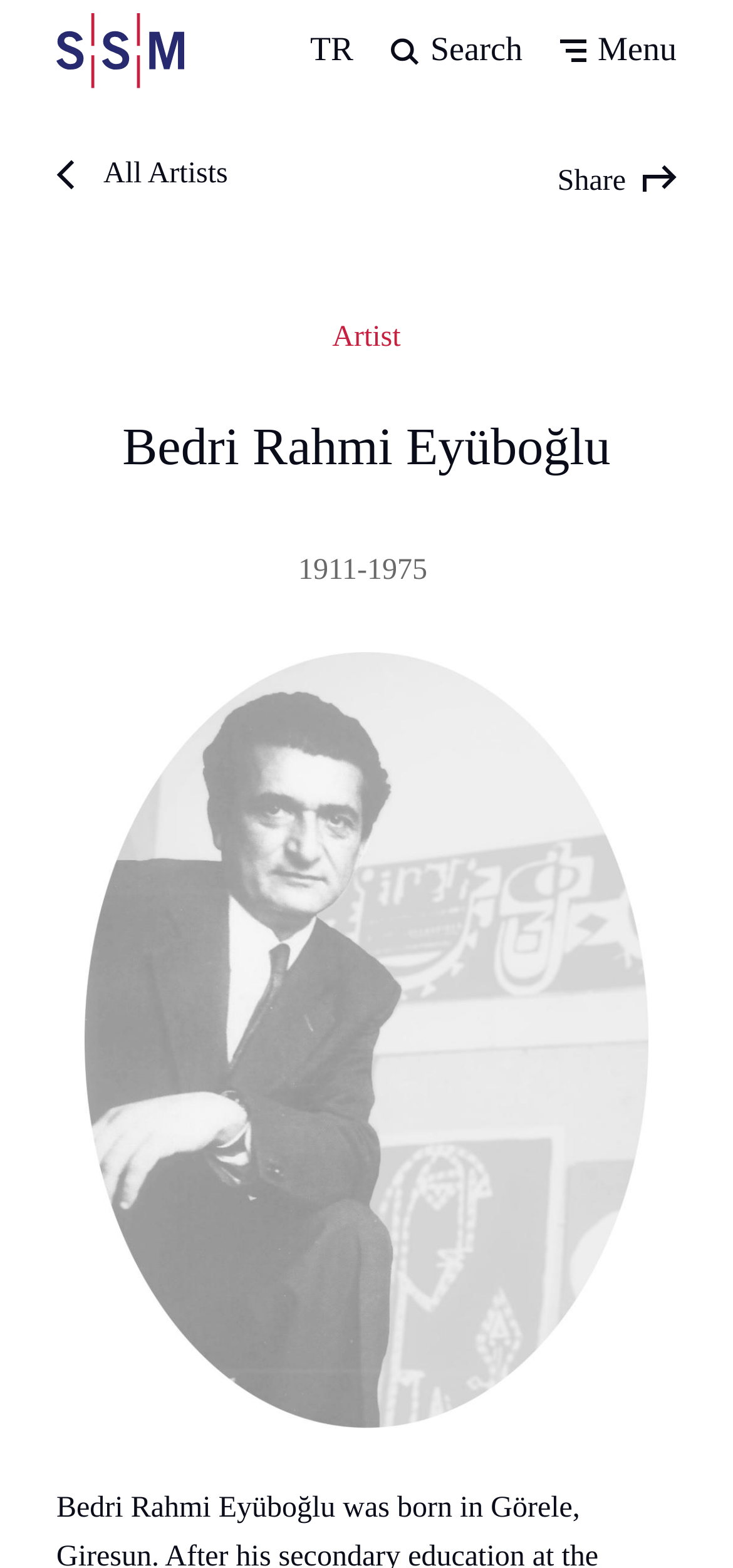What is the language of the webpage?
Use the screenshot to answer the question with a single word or phrase.

TR